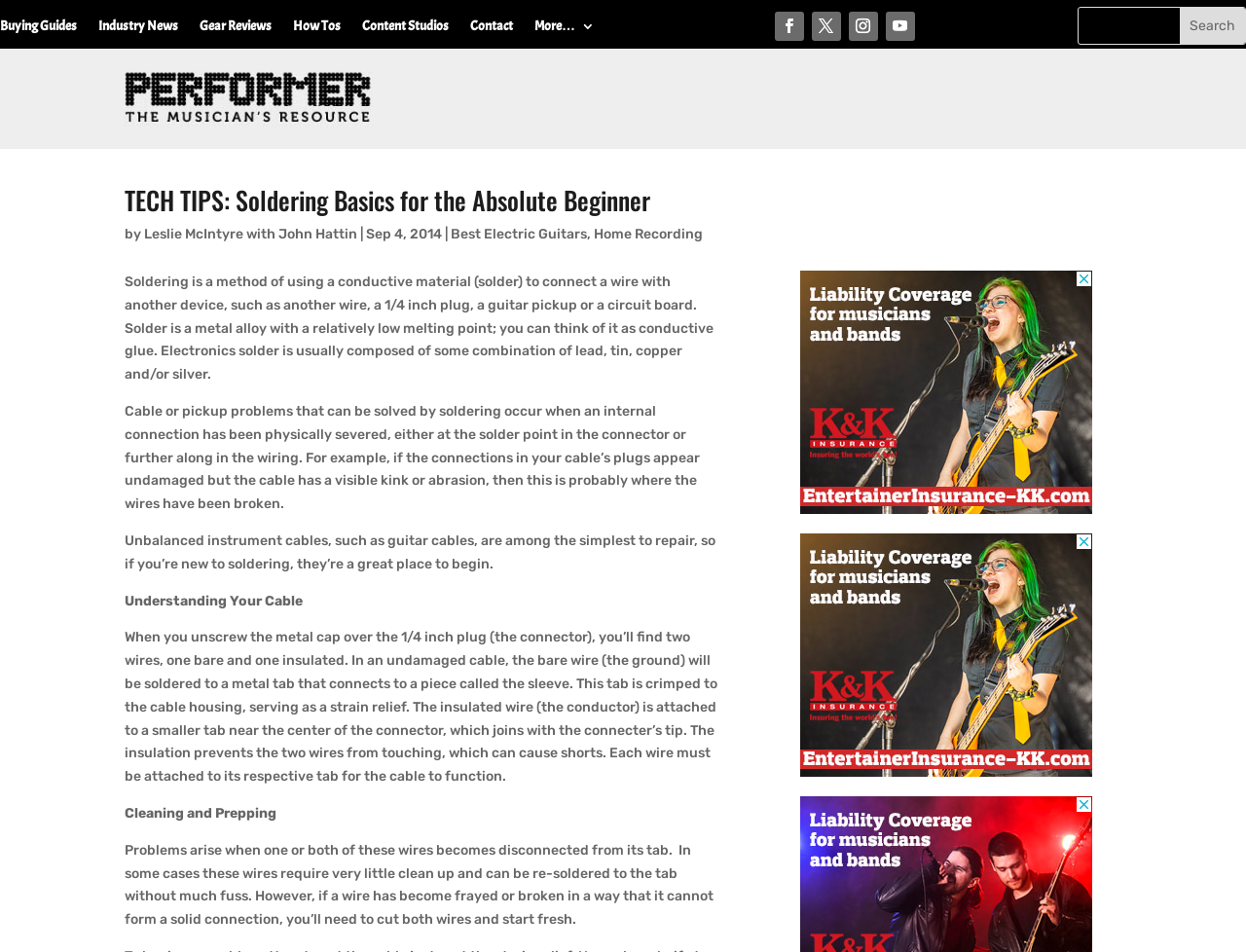Locate the bounding box coordinates of the area you need to click to fulfill this instruction: 'View the advertisement'. The coordinates must be in the form of four float numbers ranging from 0 to 1: [left, top, right, bottom].

[0.642, 0.284, 0.877, 0.54]